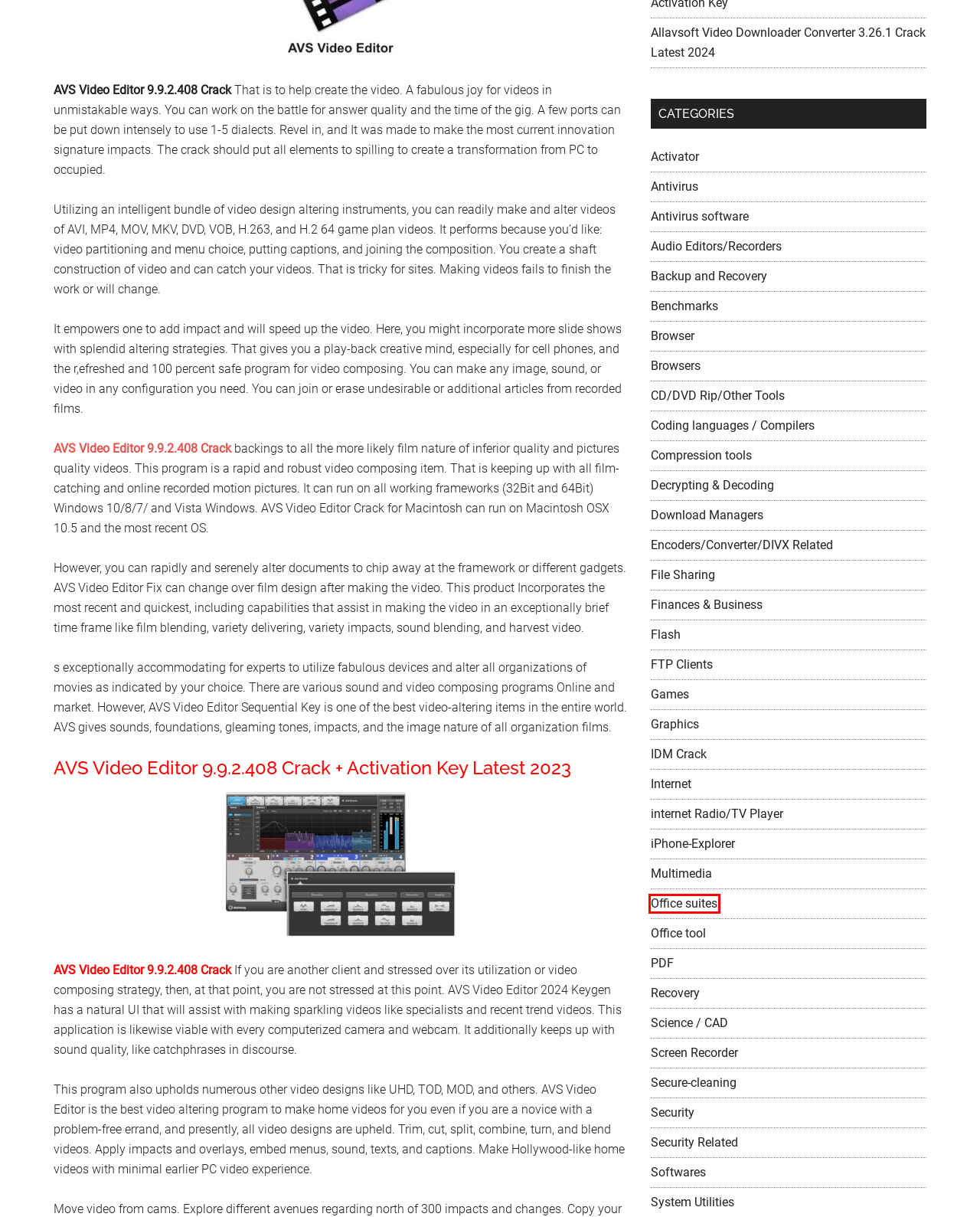Look at the screenshot of the webpage and find the element within the red bounding box. Choose the webpage description that best fits the new webpage that will appear after clicking the element. Here are the candidates:
A. Office suites Archives - Full Patch
B. Antivirus Archives - Full Patch
C. CD/DVD Rip/Other Tools Archives - Full Patch
D. Coding languages / Compilers Archives - Full Patch
E. Internet Archives - Full Patch
F. Backup and Recovery Archives - Full Patch
G. Antivirus software Archives - Full Patch
H. IDM Crack Archives - Full Patch

A